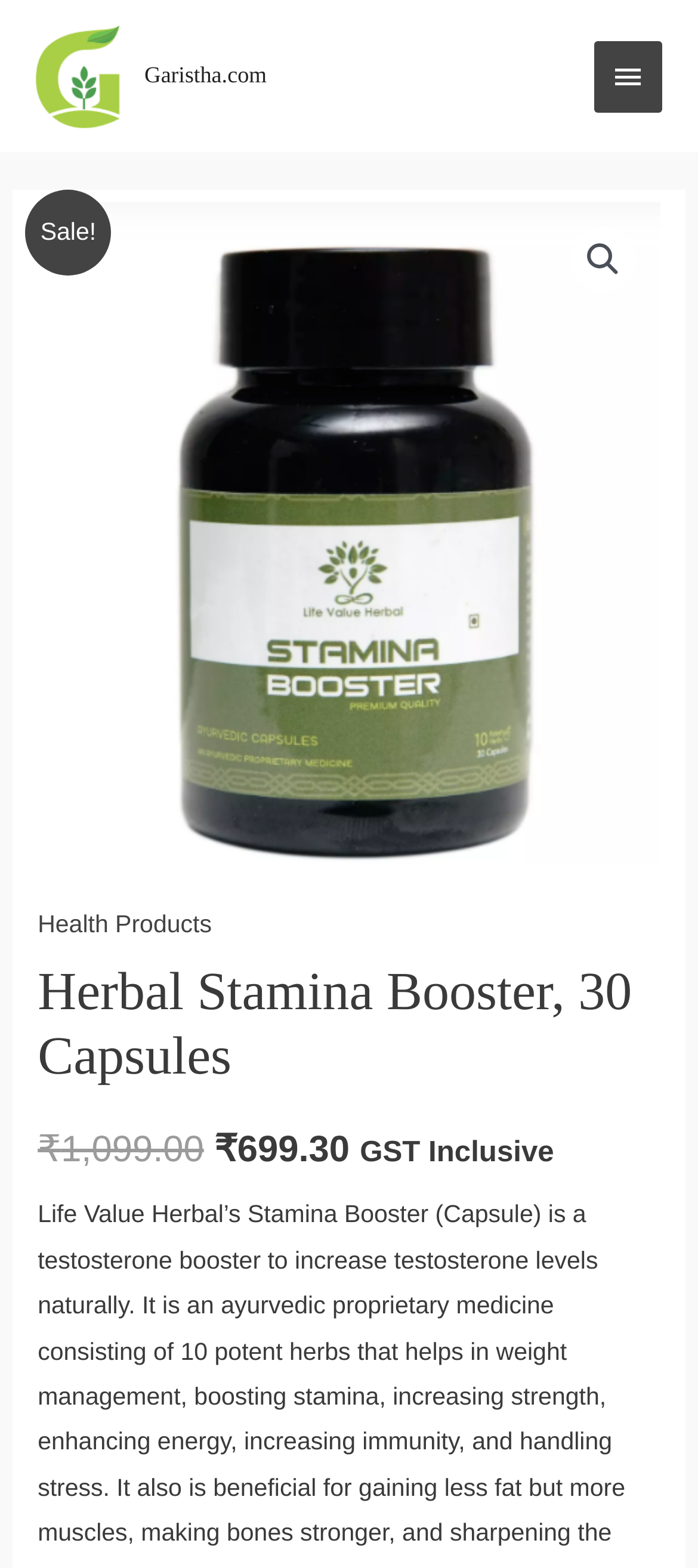Respond with a single word or phrase for the following question: 
Is the product on sale?

Yes